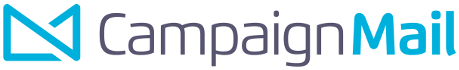Generate an in-depth description of the image you see.

The image prominently features the logo of "Campaign Mail," showcasing a modern and clean design that combines a stylized envelope icon with the name of the service. The icon, depicted in a vibrant blue, conveys themes of communication and outreach, aligning perfectly with the service's focus on mail campaigns. "Campaign Mail" is presented in a professional font, blending both bold and subtle tones to reflect reliability and innovation in the realm of mailing solutions. This logo serves as a visual anchor for users seeking comprehensive mailing services, emphasizing the platform's commitment to facilitating effective communication strategies.